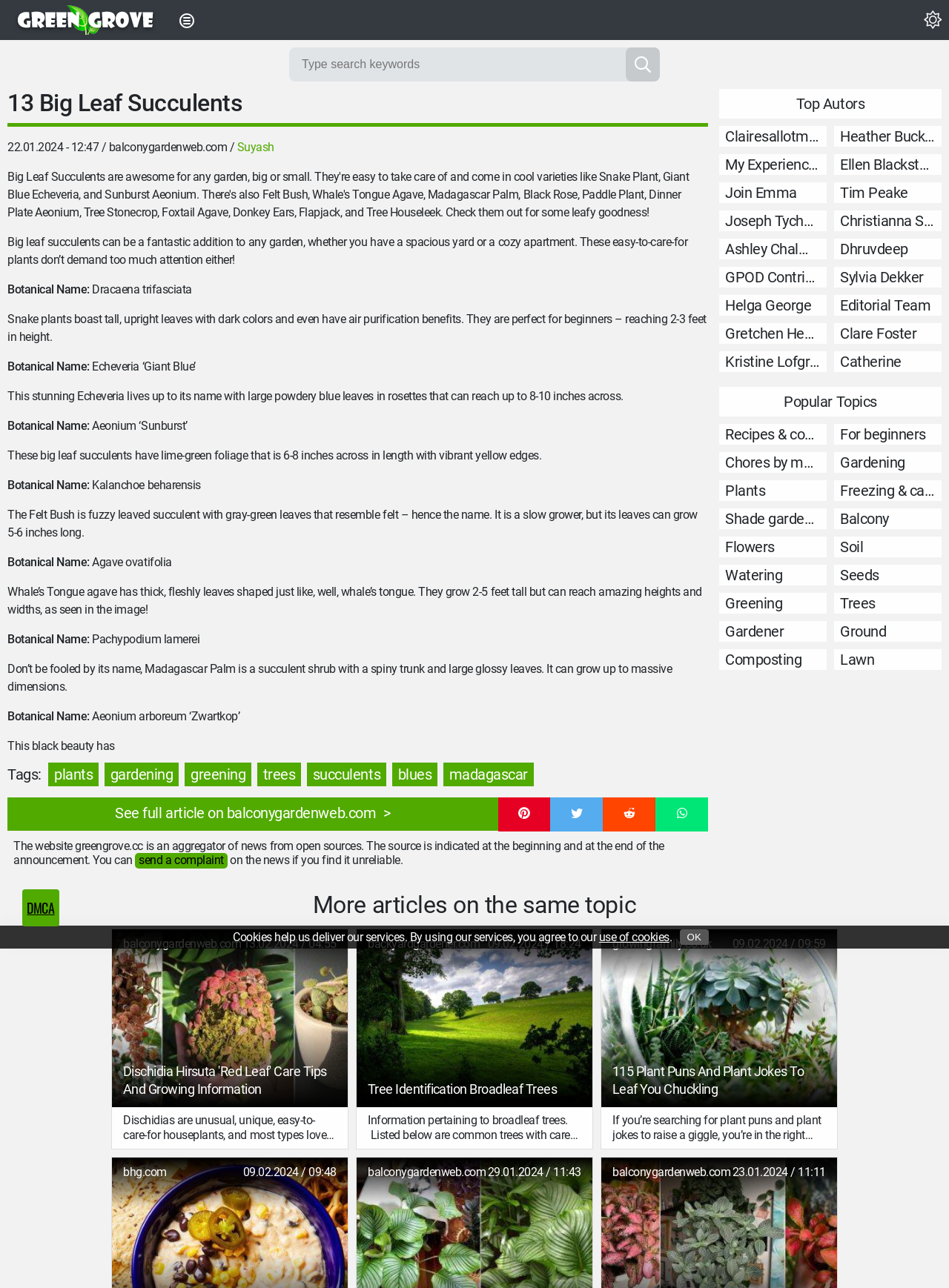Find the bounding box coordinates of the clickable area required to complete the following action: "Switch to dark mode".

[0.973, 0.009, 0.992, 0.022]